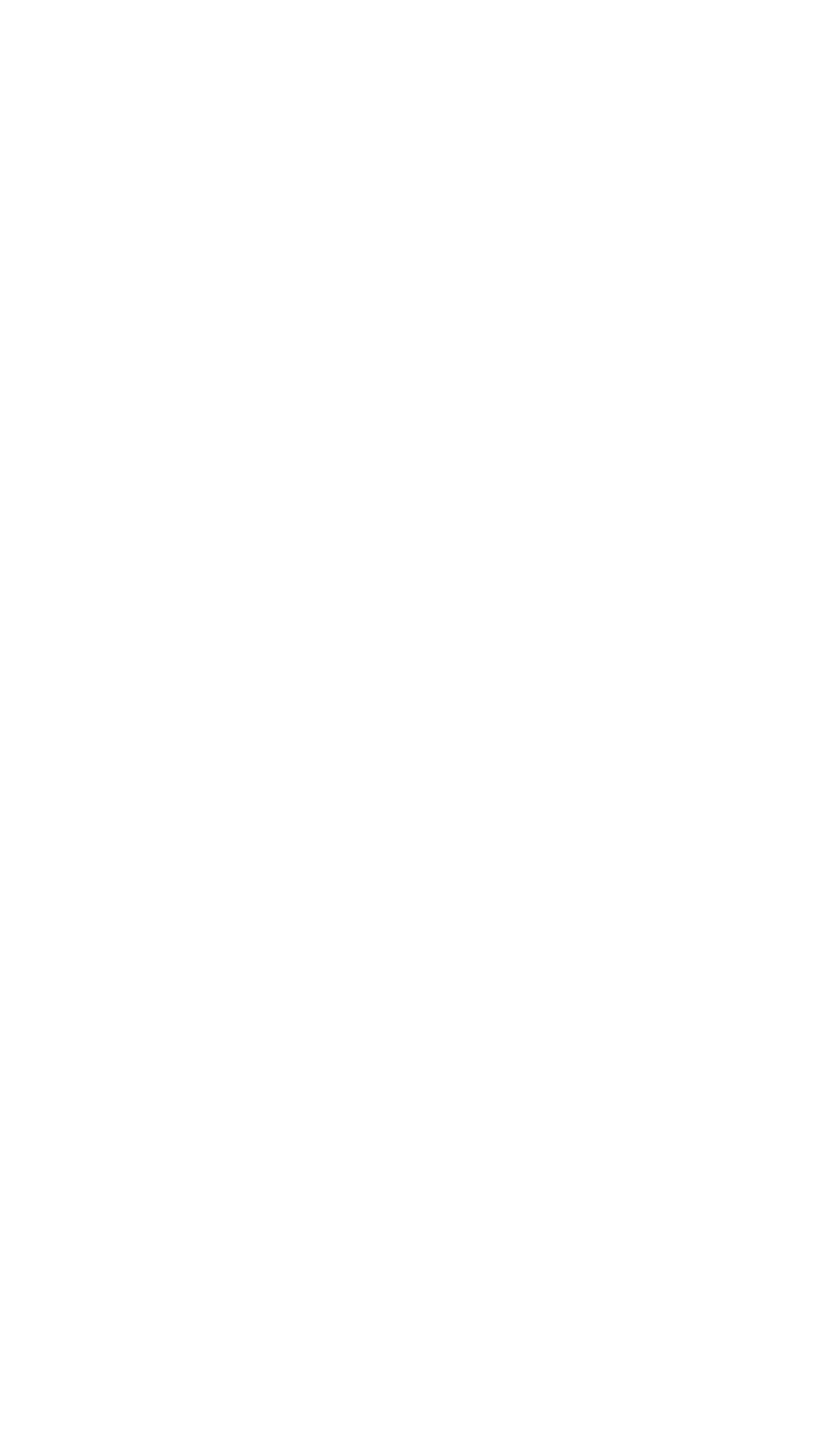Identify the bounding box coordinates of the element to click to follow this instruction: 'Visit Twitter page'. Ensure the coordinates are four float values between 0 and 1, provided as [left, top, right, bottom].

[0.382, 0.665, 0.433, 0.695]